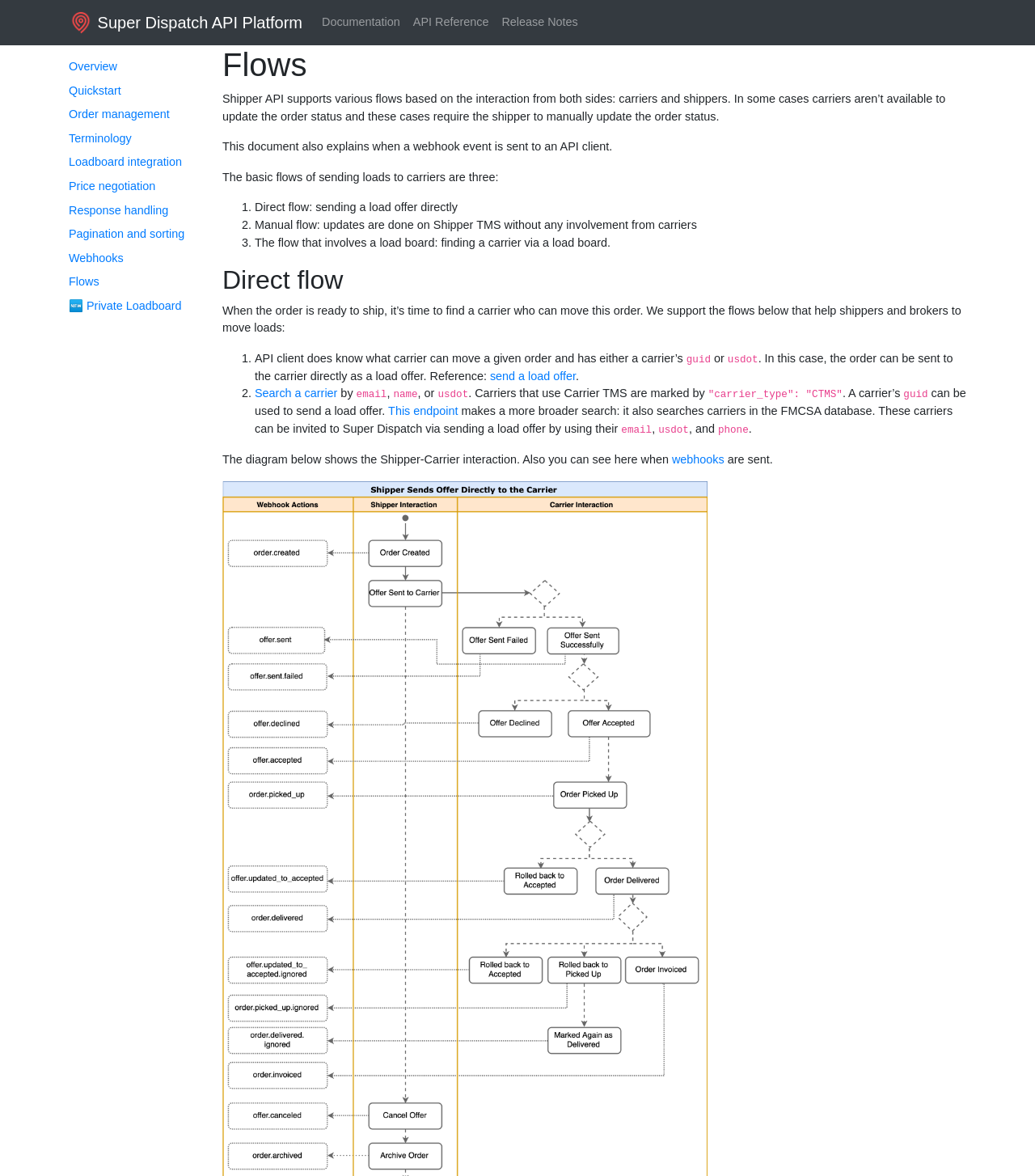Please provide the bounding box coordinates in the format (top-left x, top-left y, bottom-right x, bottom-right y). Remember, all values are floating point numbers between 0 and 1. What is the bounding box coordinate of the region described as: Super Dispatch API Platform

[0.066, 0.006, 0.292, 0.033]